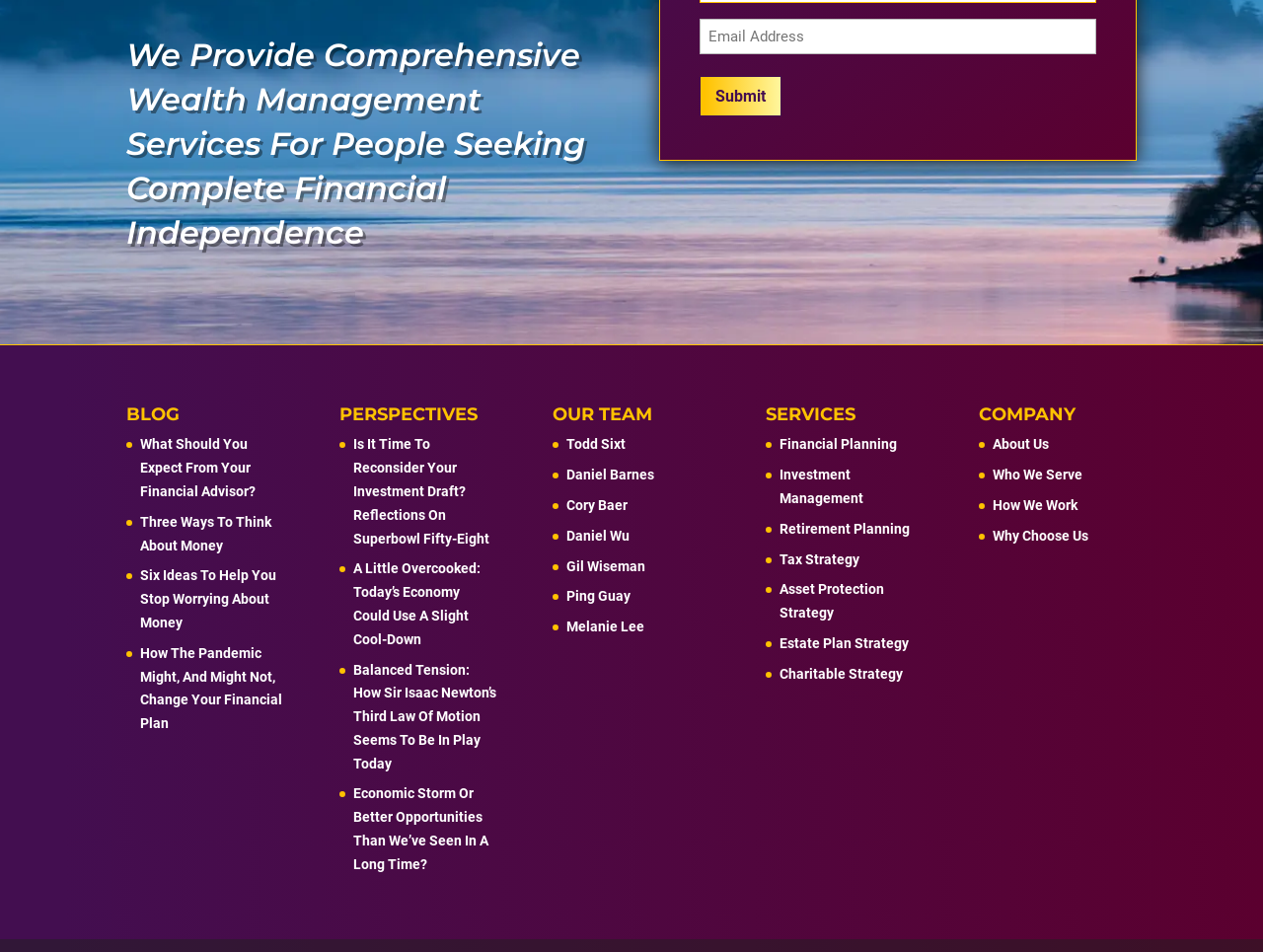Please find the bounding box coordinates of the element that must be clicked to perform the given instruction: "Learn about team member Todd Sixt". The coordinates should be four float numbers from 0 to 1, i.e., [left, top, right, bottom].

[0.449, 0.458, 0.495, 0.475]